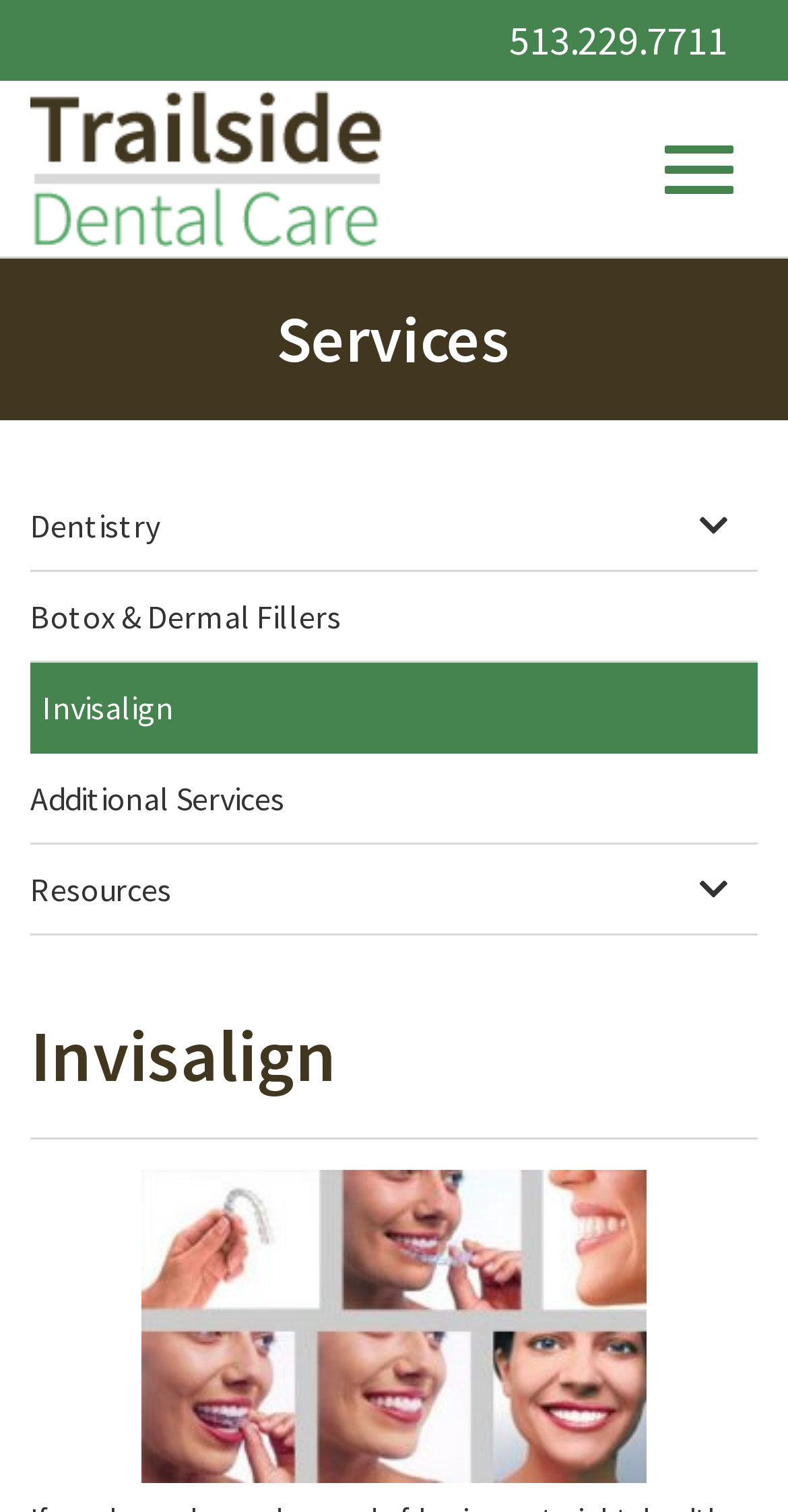Please identify the bounding box coordinates of the clickable area that will allow you to execute the instruction: "View resources".

[0.038, 0.559, 0.962, 0.619]